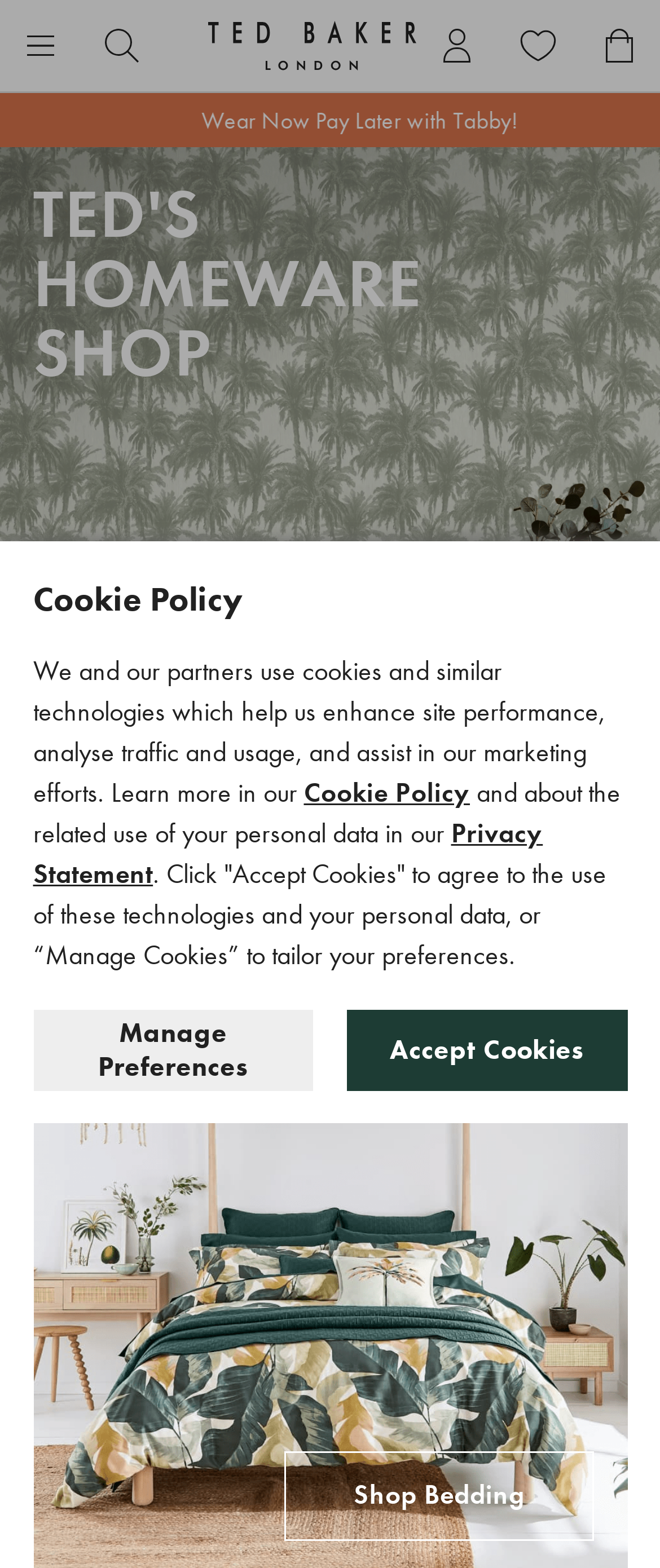What can be done with the wishlist?
Use the image to answer the question with a single word or phrase.

View it